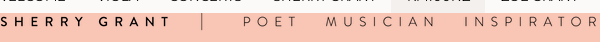What roles are emphasized in the image?
Observe the image and answer the question with a one-word or short phrase response.

Poet, musician, and inspirator